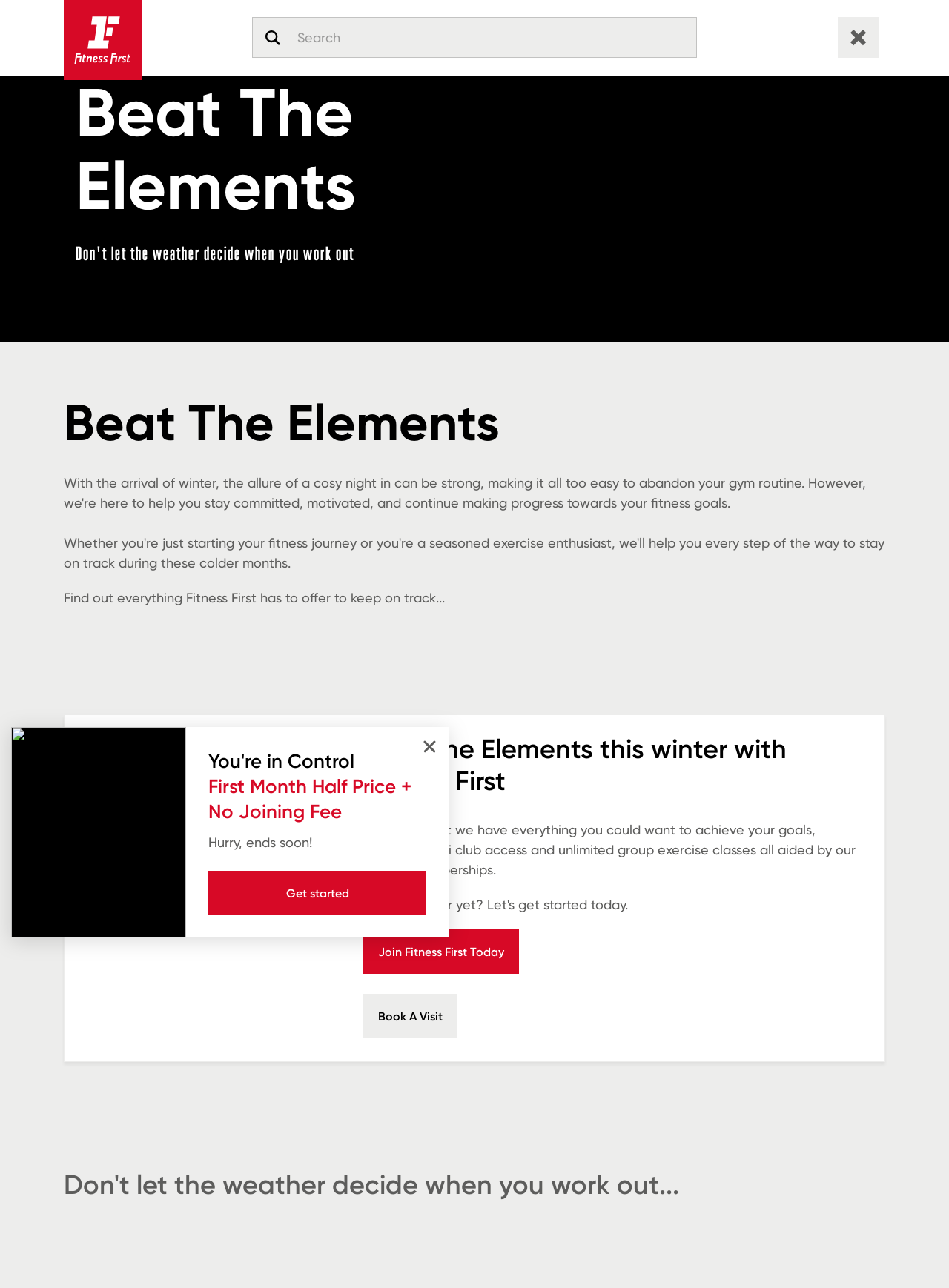Generate a comprehensive description of the webpage content.

The webpage is titled "Beat The Elements" and appears to be a fitness-related website. At the top, there is a search button and a login link, positioned side by side, with the search button on the left. To the left of these elements, there is a "Home" link. 

Below the top section, there is a row of links, including "Find a Gym", "Classes", "Personal Training", "Blog", "Book a visit", and "Join now", arranged from left to right. 

The main content area has a large heading "Beat The Elements" at the top, followed by a paragraph of text that describes the services offered by Fitness First, including multi-club access and unlimited group exercise classes. 

Below this text, there is another heading "Beat The Elements this winter with Fitness First", followed by a longer paragraph of text that highlights the benefits of joining Fitness First. 

To the right of this main content area, there is a section with a heading "You're in Control First Month Half Price + No Joining Fee", accompanied by a call-to-action link "Get started" and a note that the offer is limited time only. 

At the bottom right corner of the page, there is a "Close" button. Throughout the page, there are multiple calls-to-action, encouraging users to join Fitness First or book a visit.